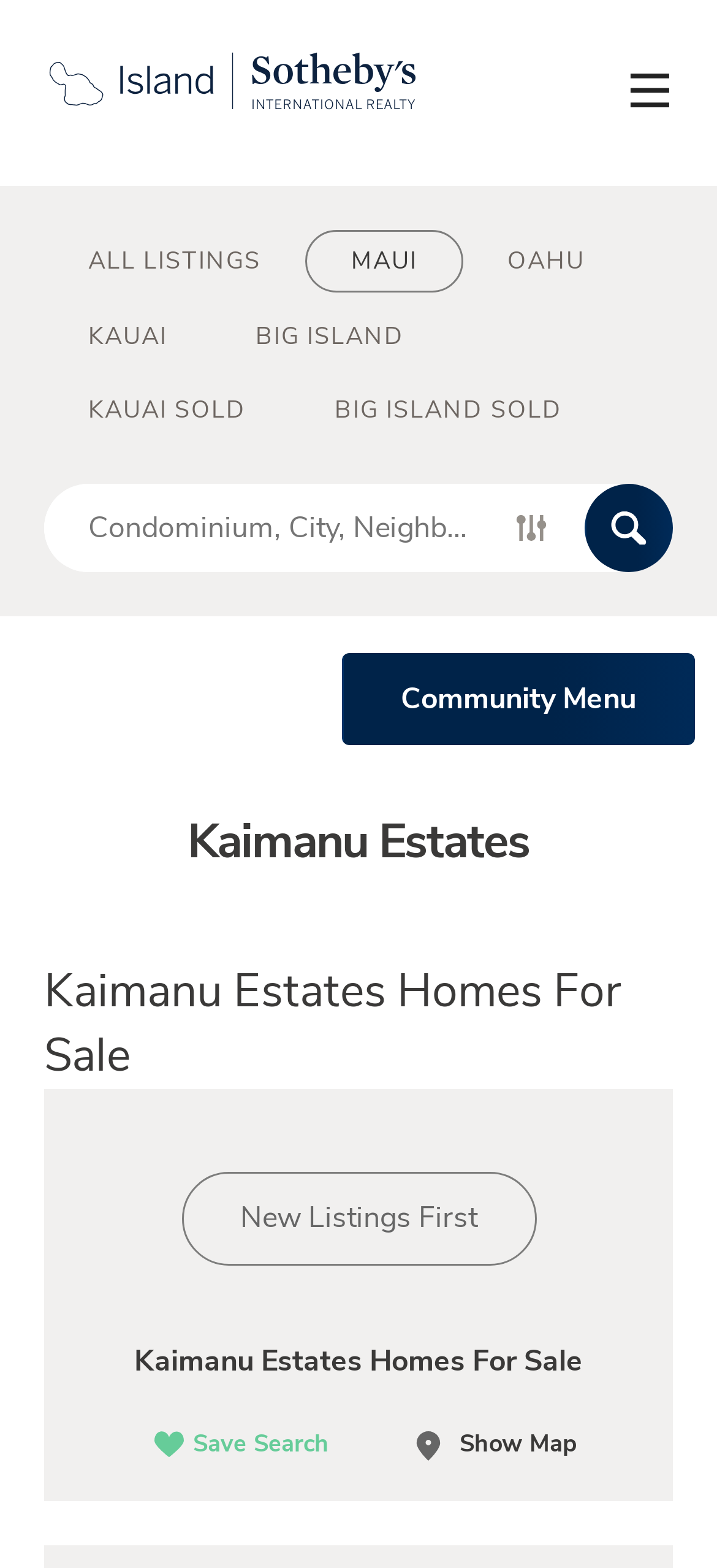Locate the bounding box of the user interface element based on this description: "Accept All".

None